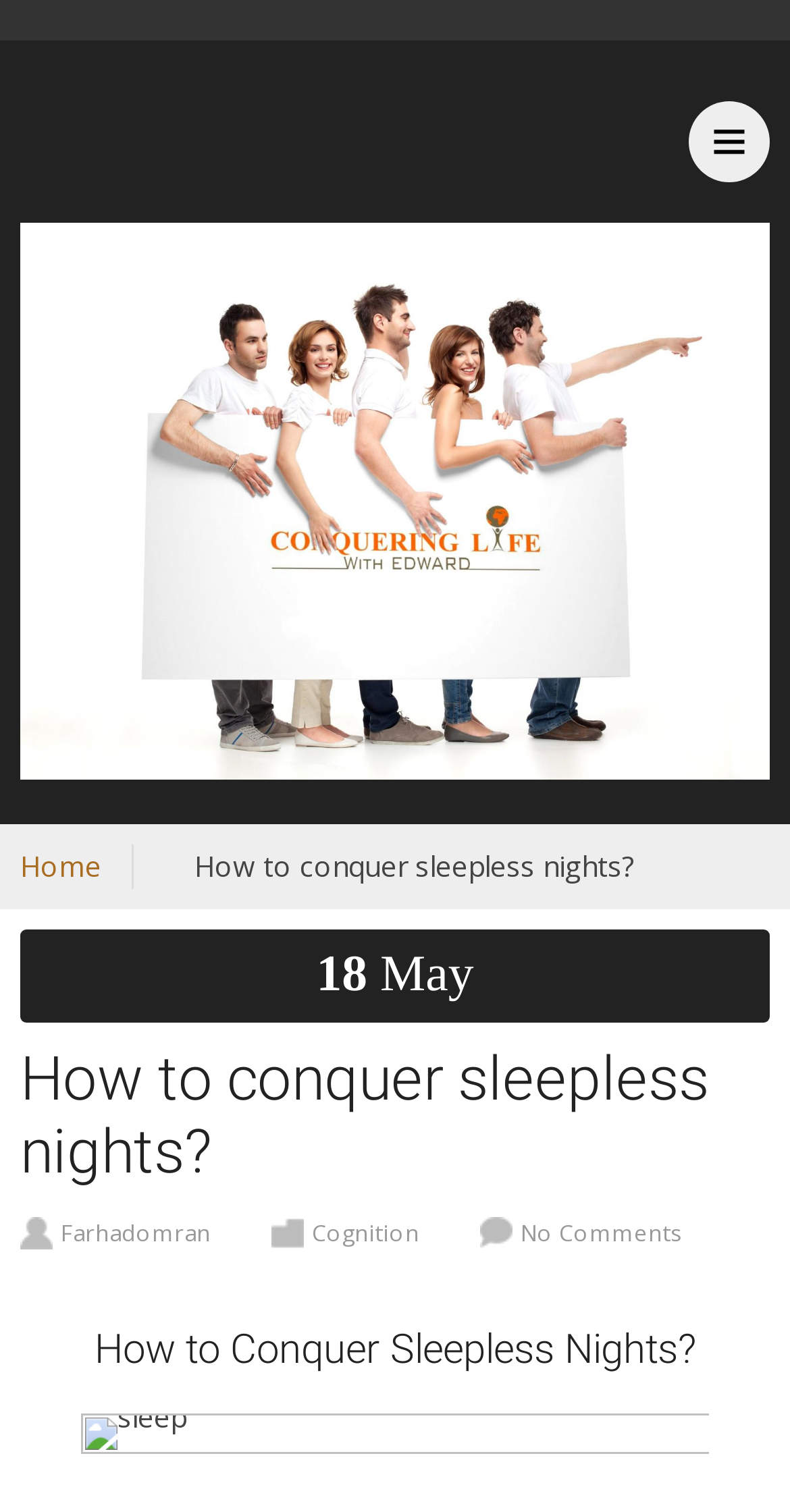How many links are there in the bottom section of the webpage?
Using the image, respond with a single word or phrase.

3